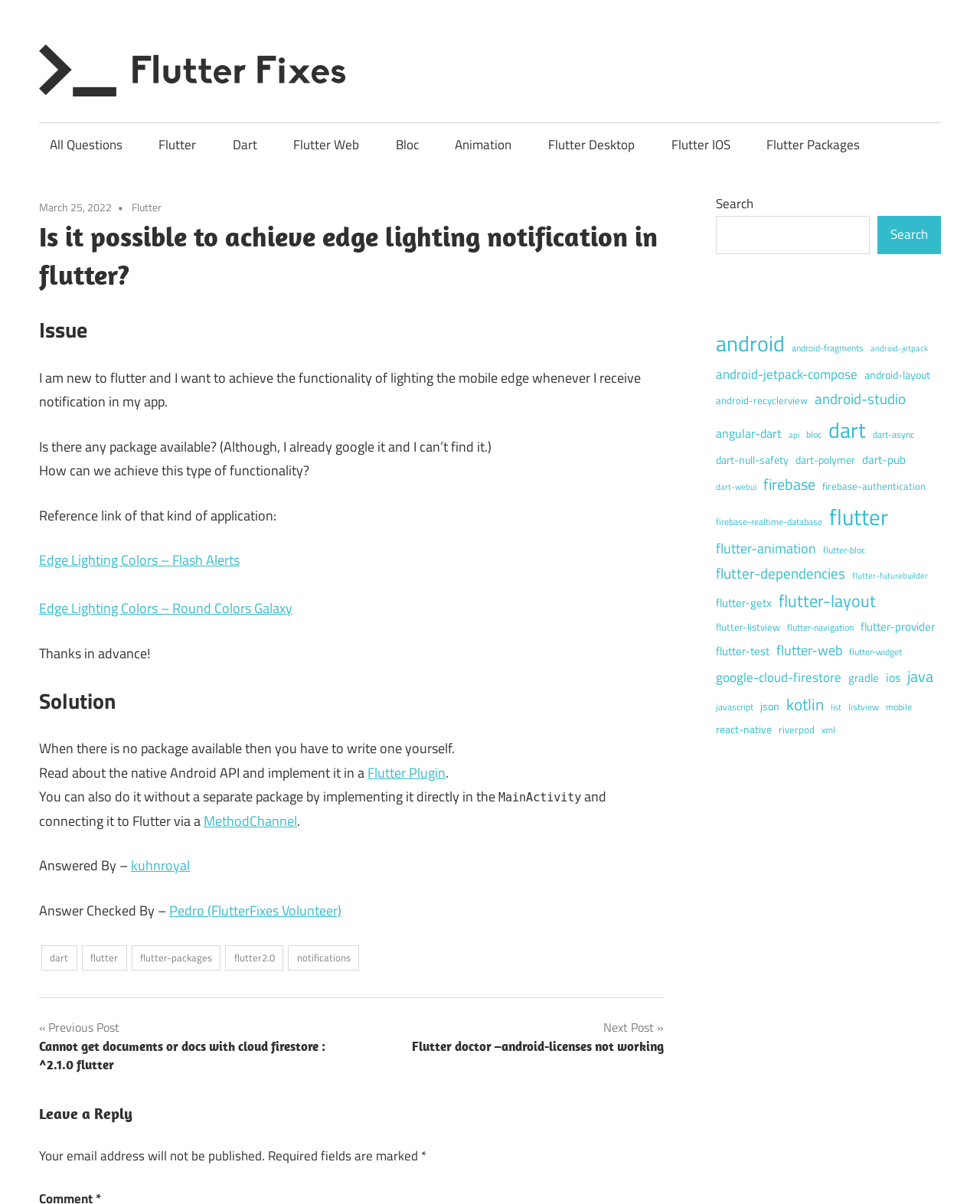Identify the bounding box coordinates for the element that needs to be clicked to fulfill this instruction: "Search for a topic". Provide the coordinates in the format of four float numbers between 0 and 1: [left, top, right, bottom].

[0.73, 0.179, 0.888, 0.211]